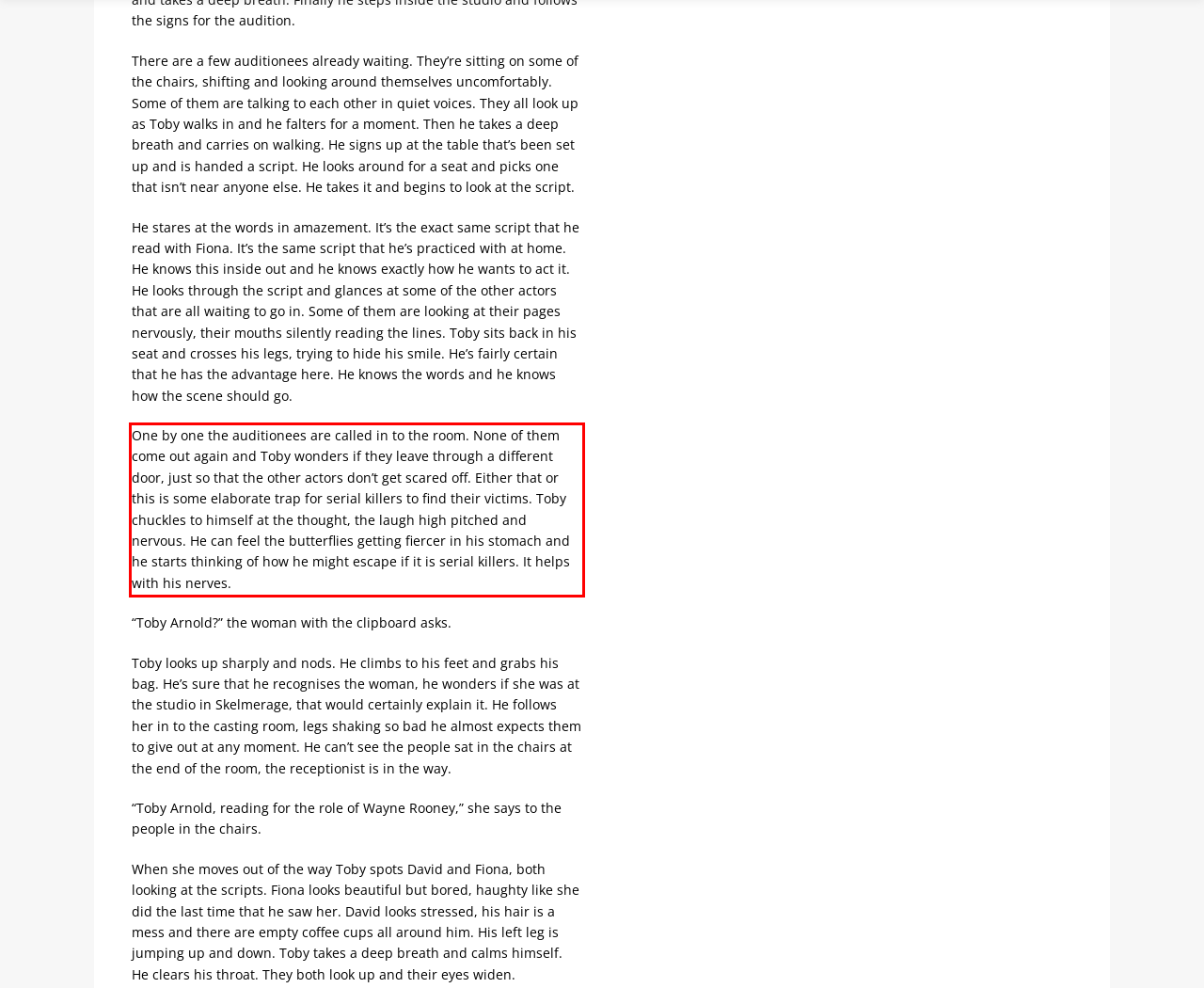Given a screenshot of a webpage, locate the red bounding box and extract the text it encloses.

One by one the auditionees are called in to the room. None of them come out again and Toby wonders if they leave through a different door, just so that the other actors don’t get scared off. Either that or this is some elaborate trap for serial killers to find their victims. Toby chuckles to himself at the thought, the laugh high pitched and nervous. He can feel the butterflies getting fiercer in his stomach and he starts thinking of how he might escape if it is serial killers. It helps with his nerves.